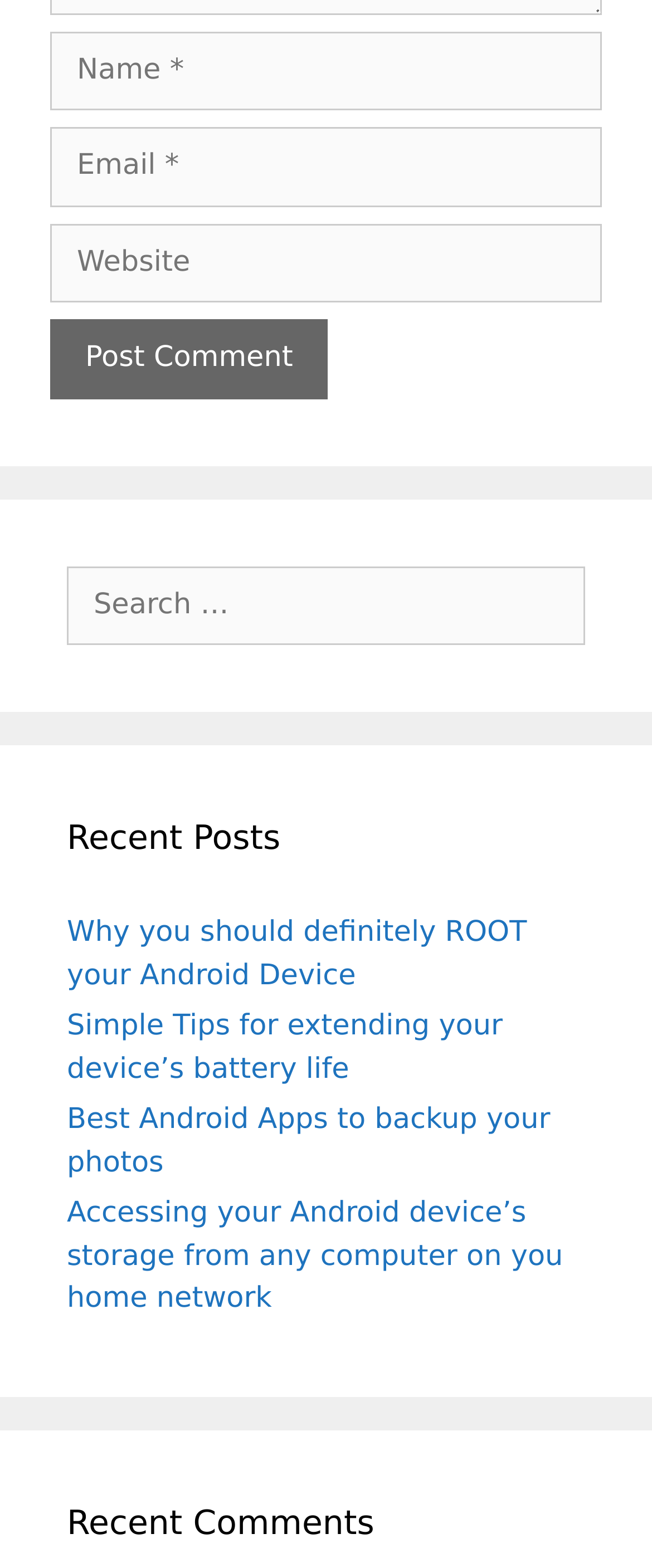Determine the bounding box coordinates of the region that needs to be clicked to achieve the task: "Search for something".

[0.103, 0.361, 0.897, 0.412]